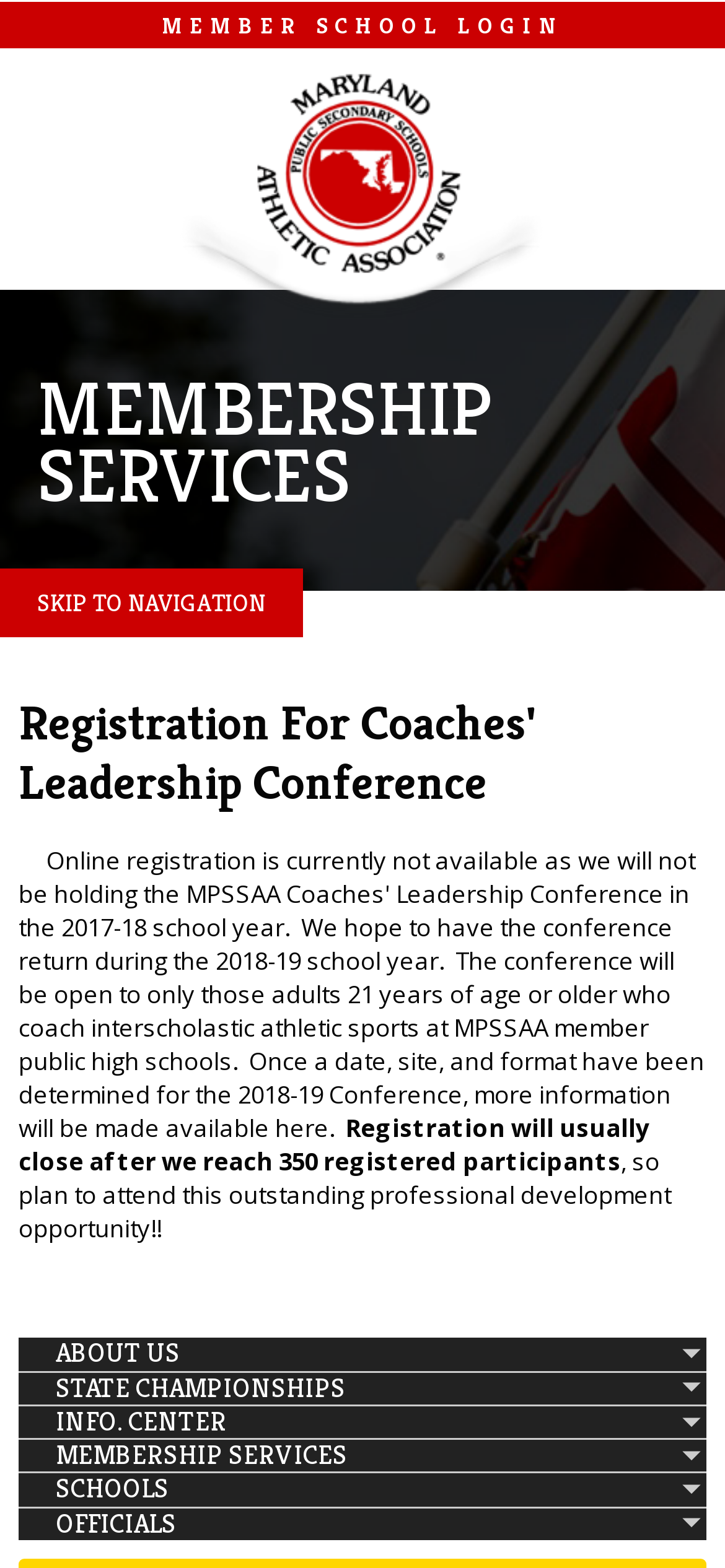Generate a detailed explanation of the webpage's features and information.

The webpage is about the registration for the Coaches' Leadership Conference organized by MPSSAA. At the top left corner, there is a link to "MEMBER SCHOOL LOGIN". Next to it, there is a heading "MPSSAA" with an image of the MPSSAA logo. 

Below the MPSSAA heading, there is another heading "MEMBERSHIP SERVICES" positioned slightly to the right. 

Further down, there is a link to "SKIP TO NAVIGATION" at the top left corner. Below it, there is a heading that reads "Registration For Coaches' Leadership Conference". 

Underneath the conference heading, there are two paragraphs of text. The first paragraph states that registration will usually close after reaching 350 registered participants, and the second paragraph encourages attendees to plan to attend this professional development opportunity.

At the bottom of the page, there is a navigation menu with six menu items: "ABOUT US", "STATE CHAMPIONSHIPS", "INFO. CENTER", "MEMBERSHIP SERVICES", "SCHOOLS", and "OFFICIALS". Each menu item has a popup menu.